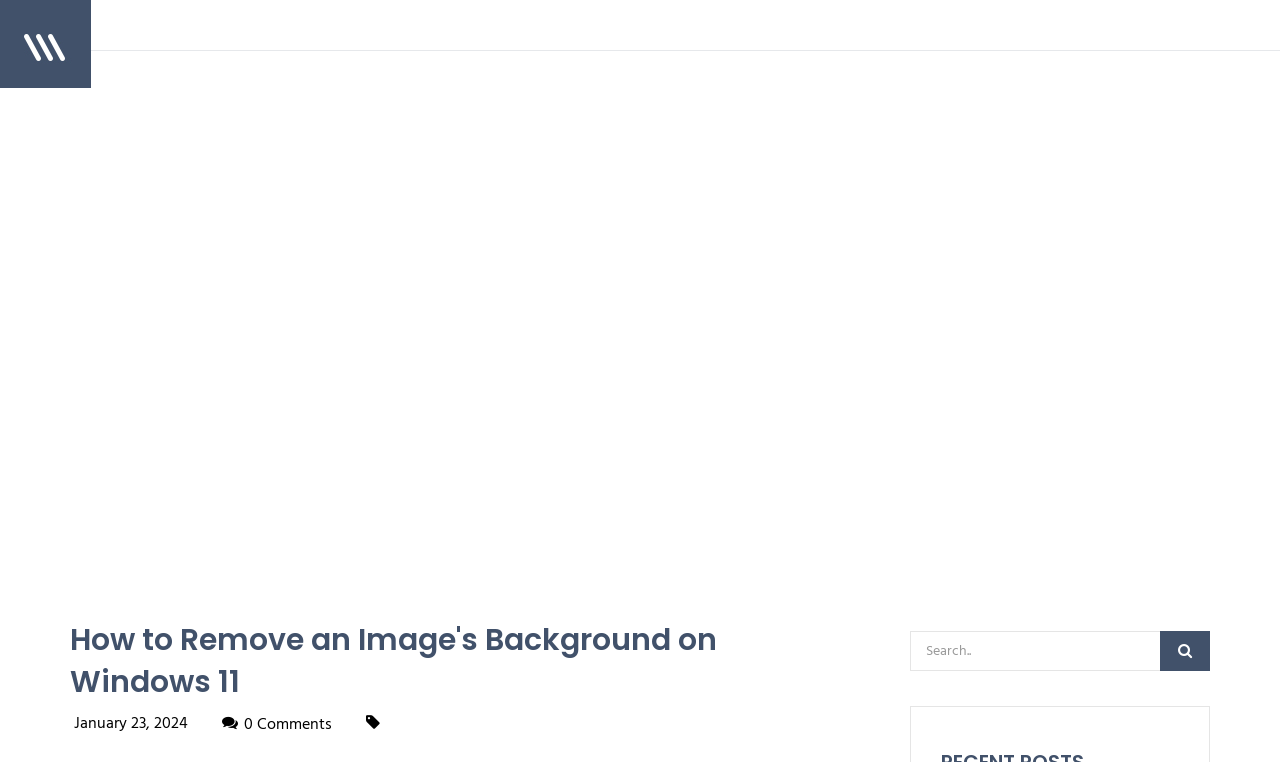What is the purpose of the textbox?
Using the visual information from the image, give a one-word or short-phrase answer.

Search